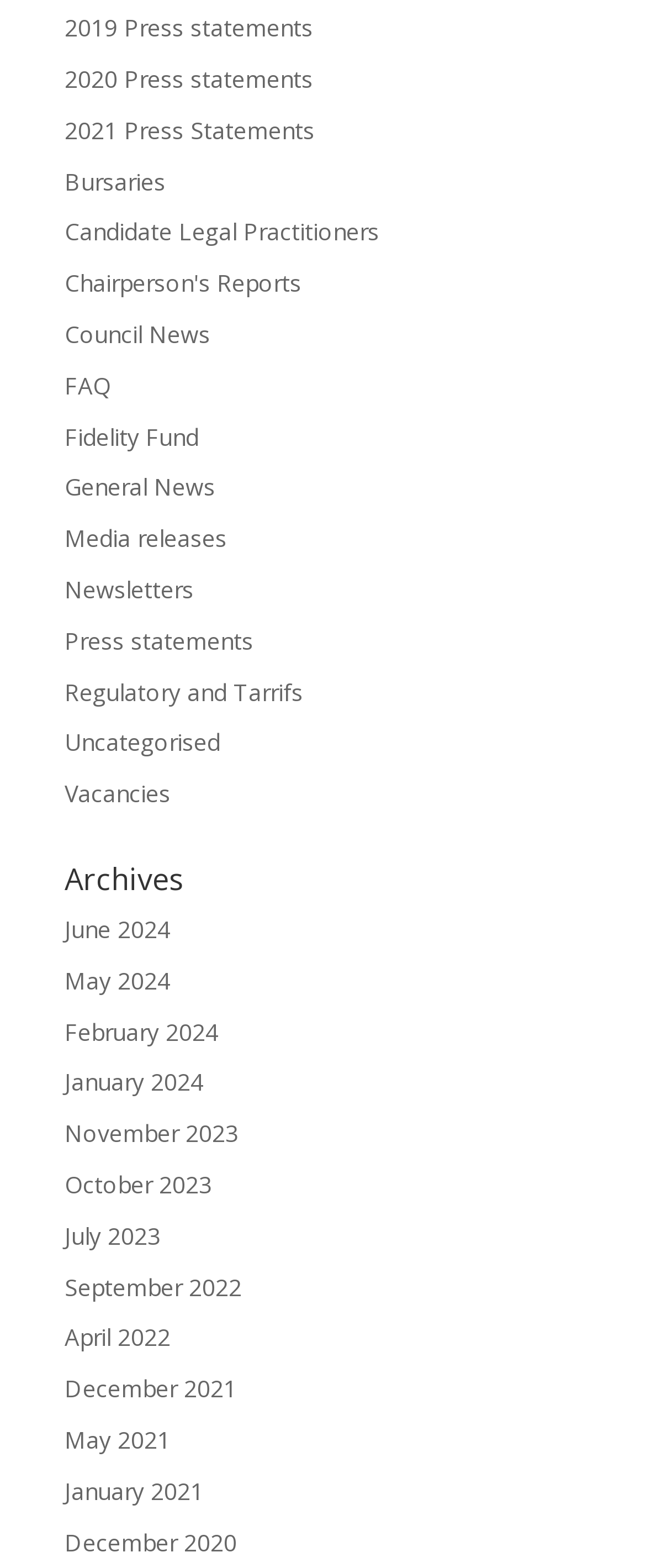Please identify the bounding box coordinates of the clickable area that will allow you to execute the instruction: "Access archives".

[0.1, 0.551, 0.9, 0.58]